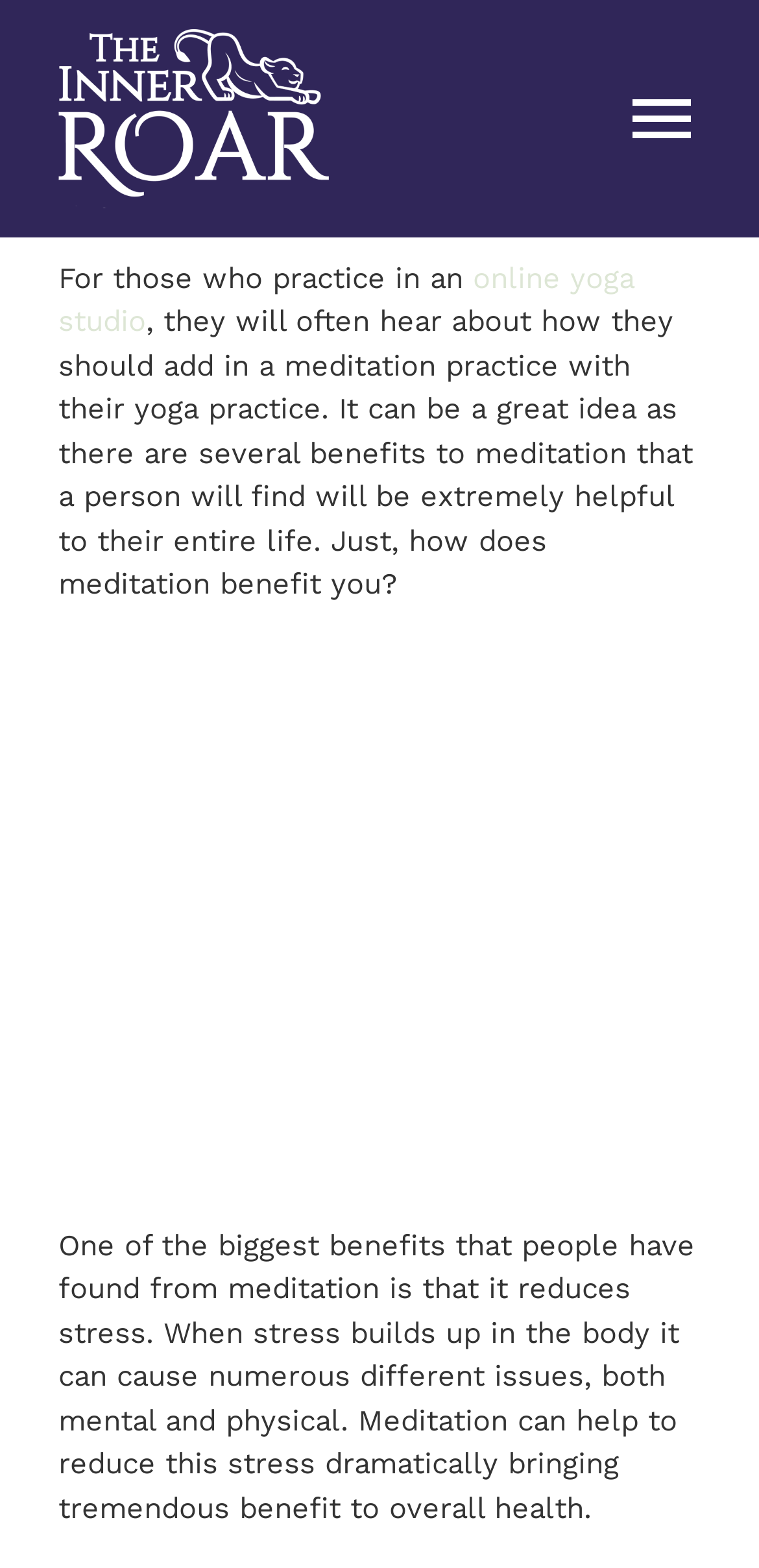How many paragraphs of text are there in the main content area?
Answer the question with a detailed explanation, including all necessary information.

The main content area of the webpage contains two paragraphs of text. The first paragraph introduces the idea of adding meditation to a yoga practice, and the second paragraph explains how meditation reduces stress.